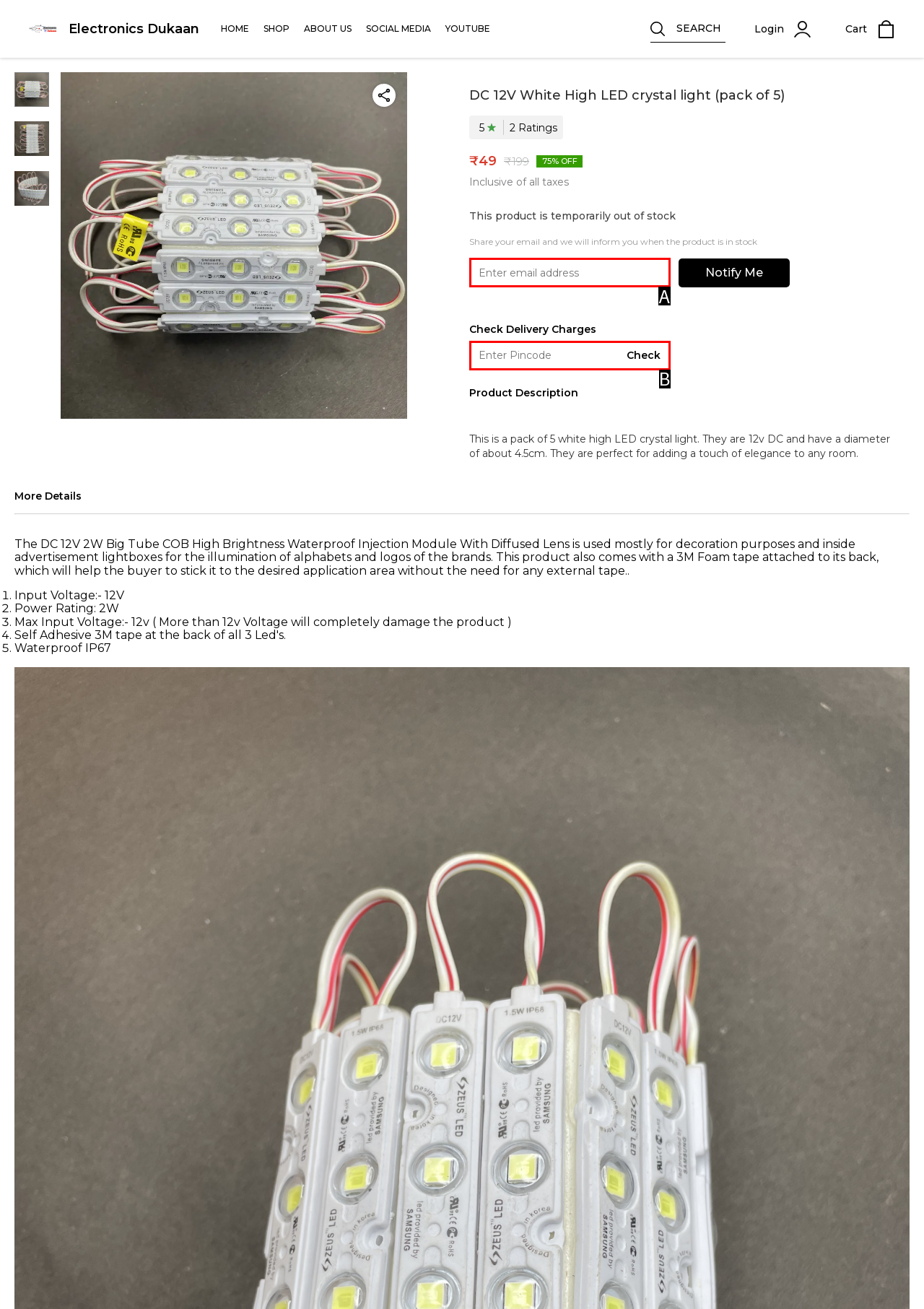Look at the description: parent_node: Check placeholder="Enter Pincode"
Determine the letter of the matching UI element from the given choices.

B